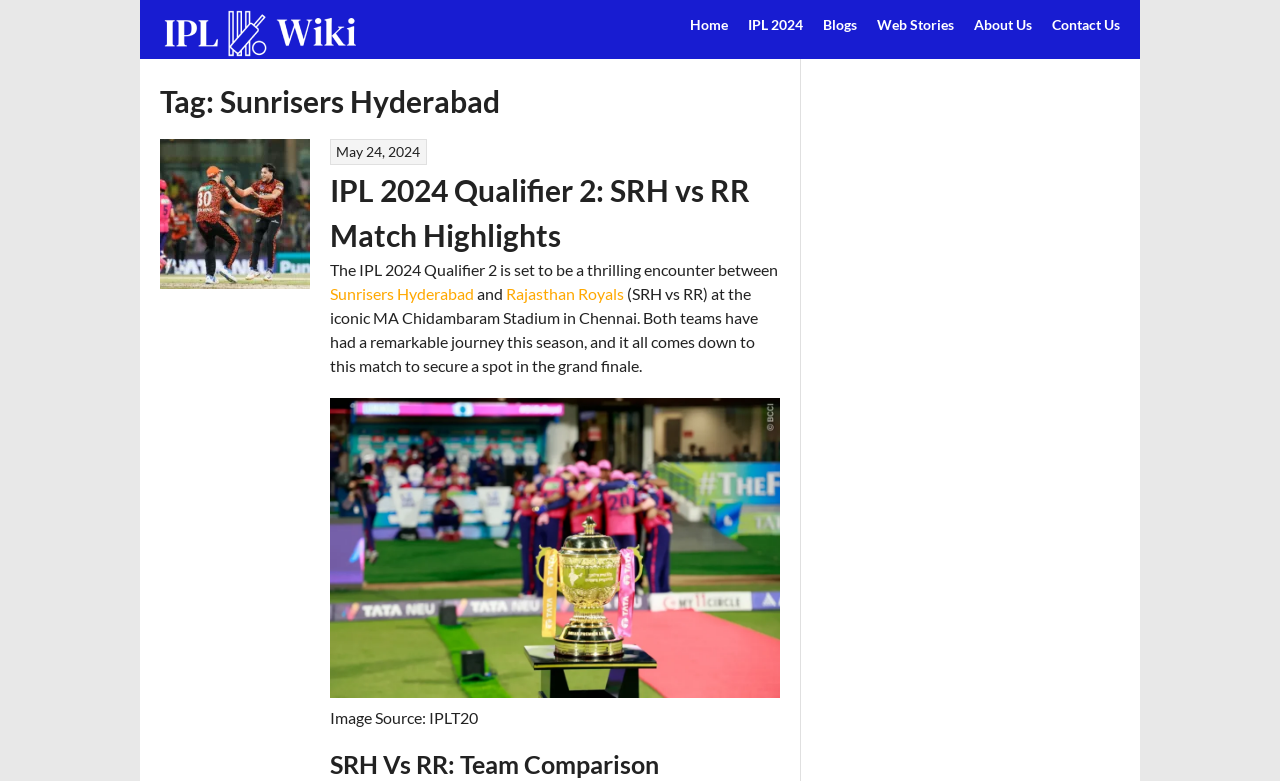Using the format (top-left x, top-left y, bottom-right x, bottom-right y), provide the bounding box coordinates for the described UI element. All values should be floating point numbers between 0 and 1: About Us

[0.753, 0.006, 0.814, 0.056]